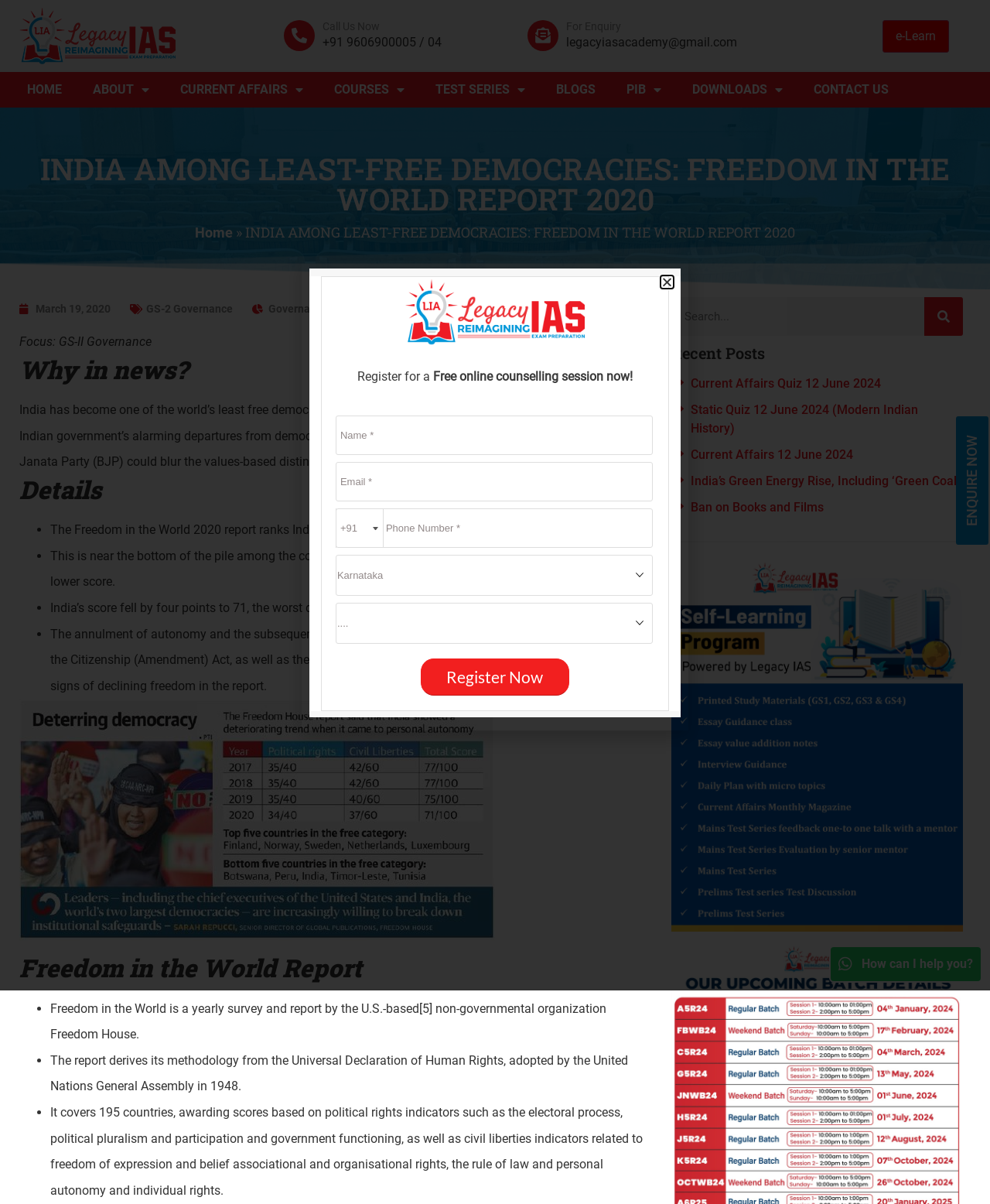Provide an in-depth caption for the elements present on the webpage.

The webpage is about India's ranking in the Freedom in the World Report 2020, with a focus on governance. At the top, there is a navigation menu with links to various sections, including "Home", "About", "Current Affairs", "Courses", "Test Series", "Blogs", "PIB", "Downloads", and "Contact Us". 

Below the navigation menu, there is a heading that reads "INDIA AMONG LEAST-FREE DEMOCRACIES: FREEDOM IN THE WORLD REPORT 2020". On the right side of the heading, there are links to "e-Learn" and a search bar. 

The main content of the webpage is divided into sections, starting with "Focus: GS-II Governance" and "Why in news?", which provides an overview of India's ranking in the report. The "Details" section lists four points, each marked with a bullet point, explaining the reasons behind India's low ranking. 

Below the "Details" section, there is an image with a caption "Deterring democracy The Freedon in the World House Report". The image appears to be a graph or chart showing the ranking of countries in terms of freedom.

The next section is titled "Freedom in the World Report", which provides information about the report, its methodology, and what it covers. This section is also divided into three points, each marked with a bullet point.

On the right side of the webpage, there is a section titled "Recent Posts", which lists five links to recent articles or quizzes. Below this section, there is a call-to-action button that reads "ENQUIRE NOW".

At the bottom of the webpage, there is a link that reads "How can I help you?" and a button that reads "Close". There is also an iframe that appears to be an embedded video or content.